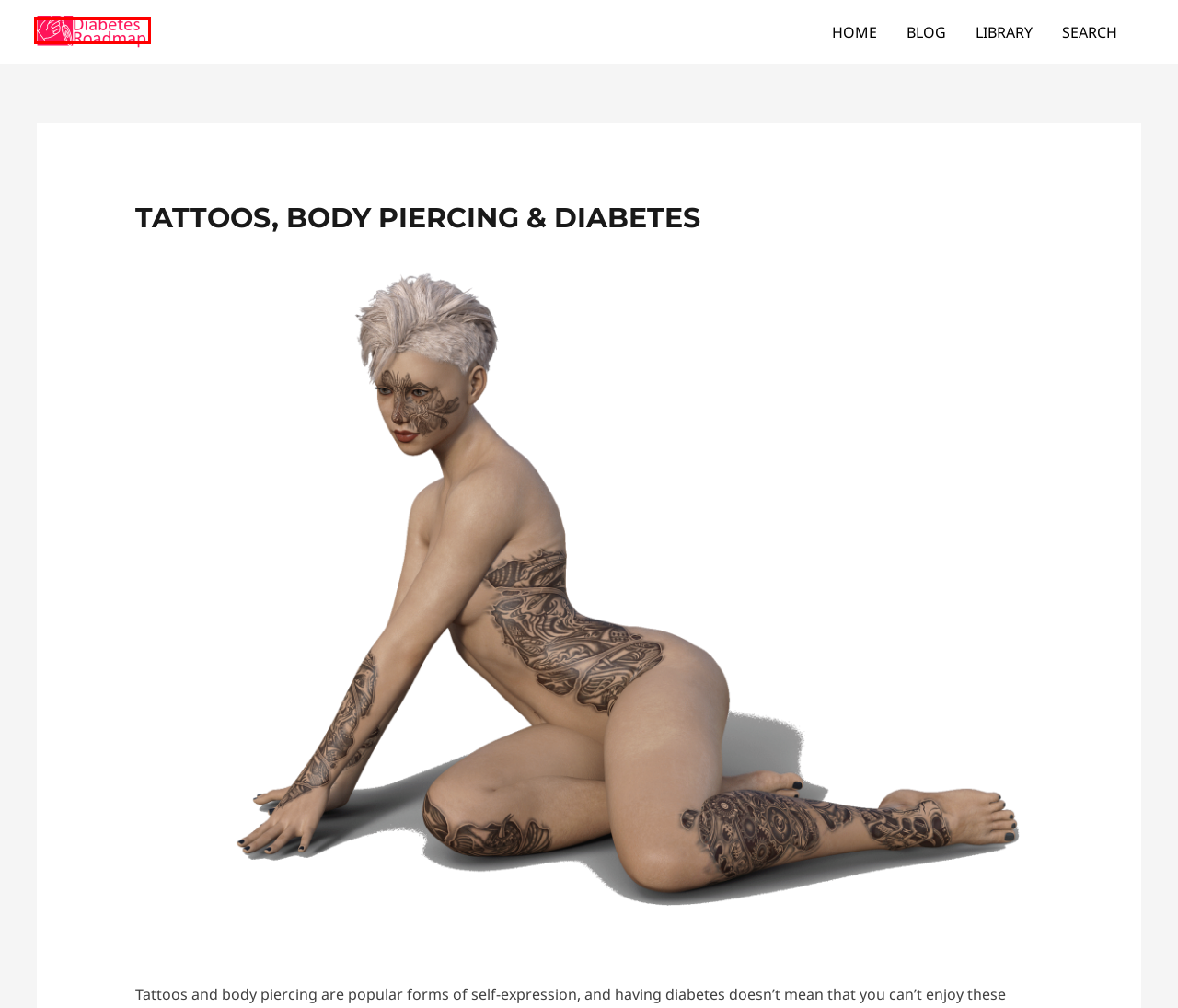You are looking at a webpage screenshot with a red bounding box around an element. Pick the description that best matches the new webpage after interacting with the element in the red bounding box. The possible descriptions are:
A. researchers trial artificial pancreas – Diabetes Roadmap
B. Diabetes Roadmap – Living Well with Diabetes: A Journey Worth Taking
C. Blog – Diabetes Roadmap
D. Glucose Test Strips: A Vital Tool for Managing Diabetes – Diabetes Roadmap
E. Complications – Diabetes Roadmap
F. Five Best Diets for Blood Sugar Control – Diabetes Roadmap
G. Books – Diabetes Roadmap
H. target Blood Sugar ranges – Diabetes Roadmap

B